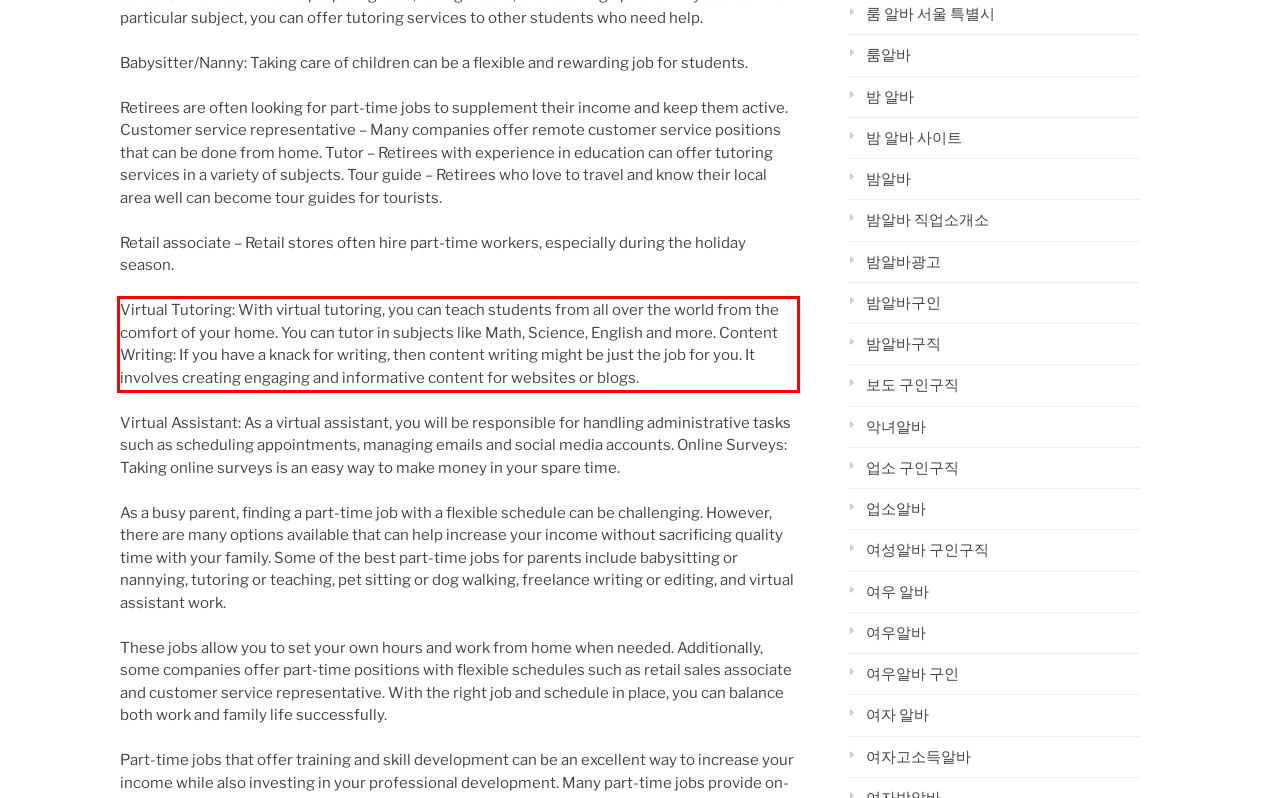You have a screenshot with a red rectangle around a UI element. Recognize and extract the text within this red bounding box using OCR.

Virtual Tutoring: With virtual tutoring, you can teach students from all over the world from the comfort of your home. You can tutor in subjects like Math, Science, English and more. Content Writing: If you have a knack for writing, then content writing might be just the job for you. It involves creating engaging and informative content for websites or blogs.